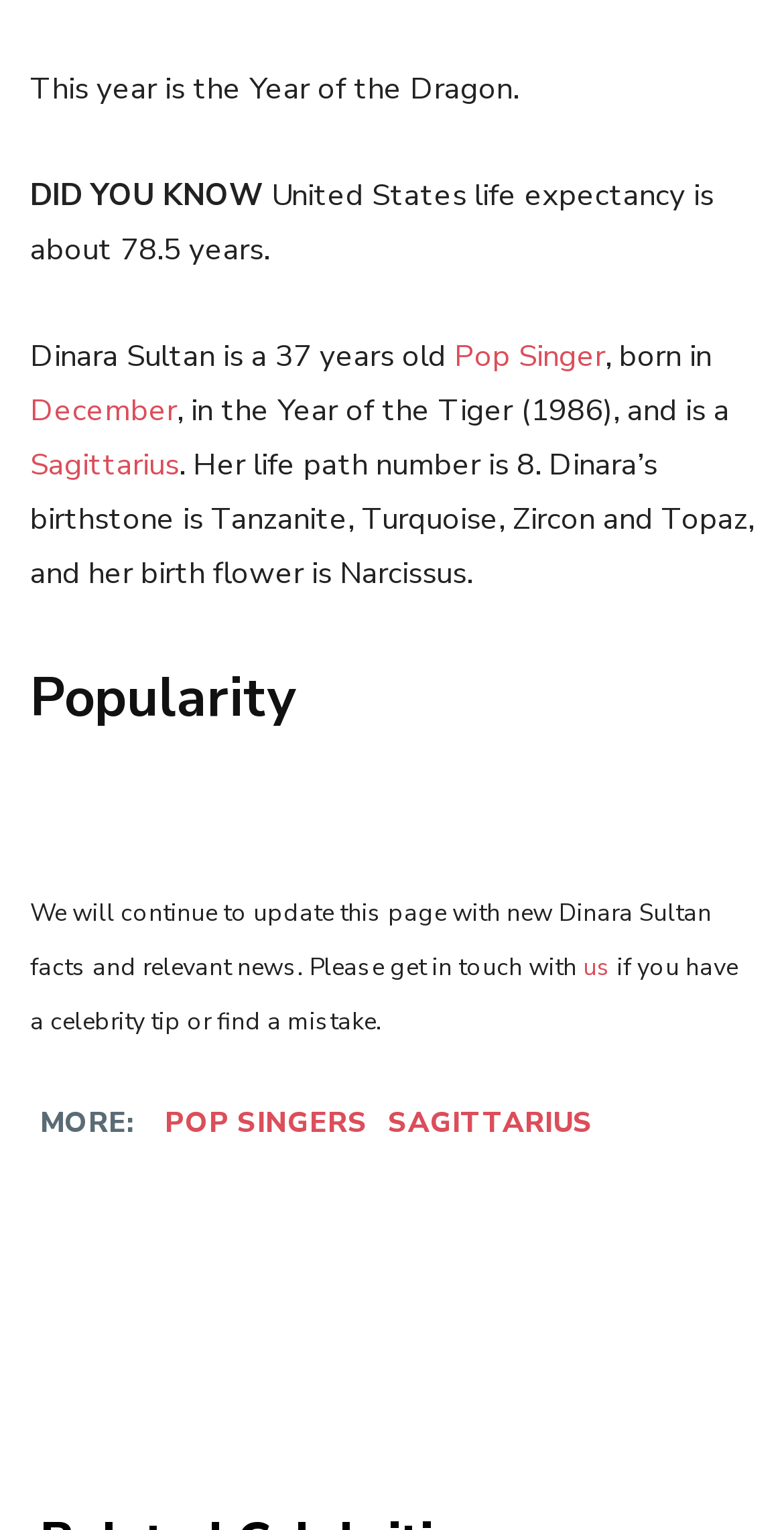Respond to the question below with a single word or phrase:
What can you do if you have a celebrity tip or find a mistake?

Get in touch with us